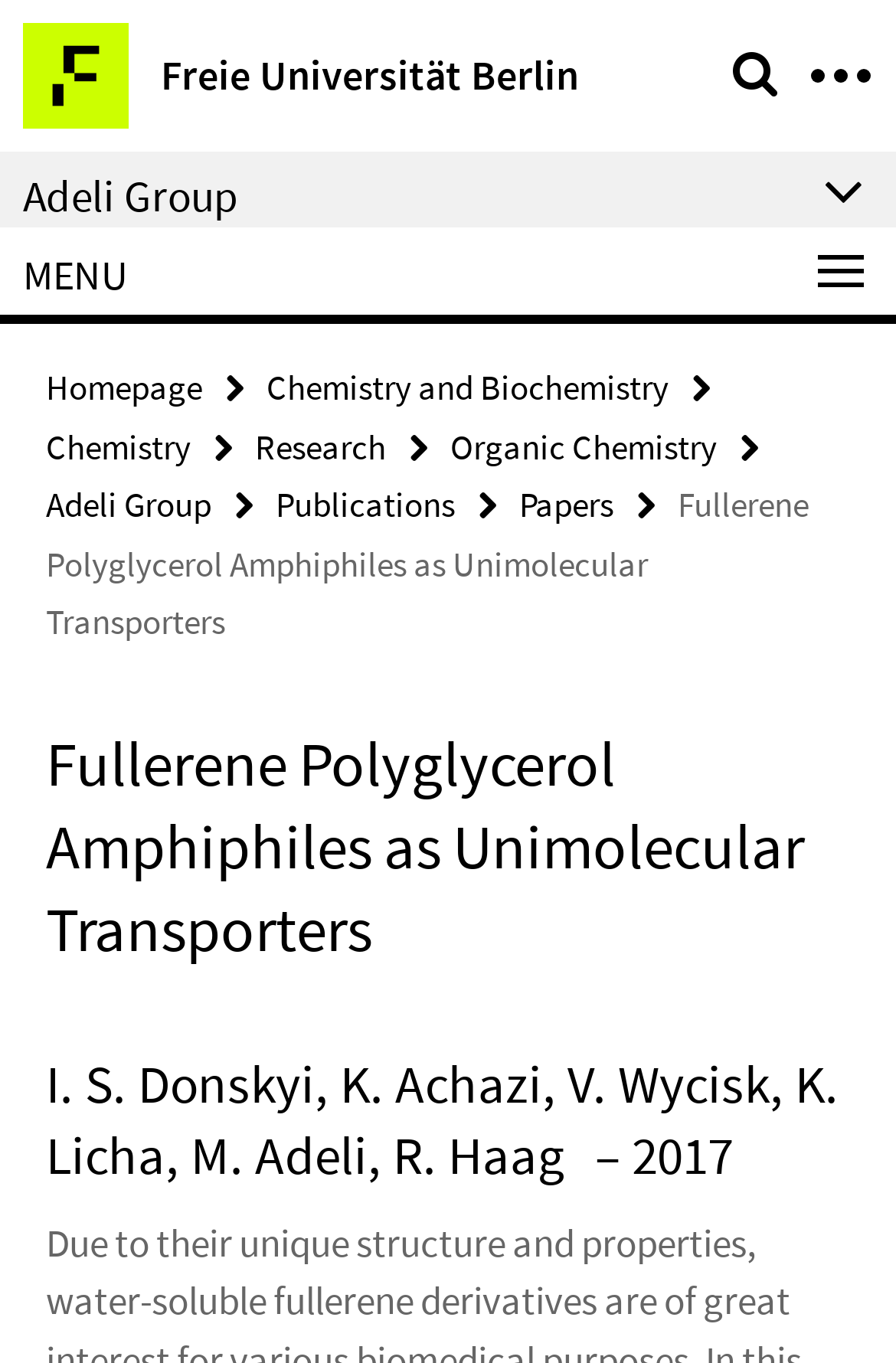Please predict the bounding box coordinates (top-left x, top-left y, bottom-right x, bottom-right y) for the UI element in the screenshot that fits the description: name="et_pb_contact_name_0" placeholder="Name"

None